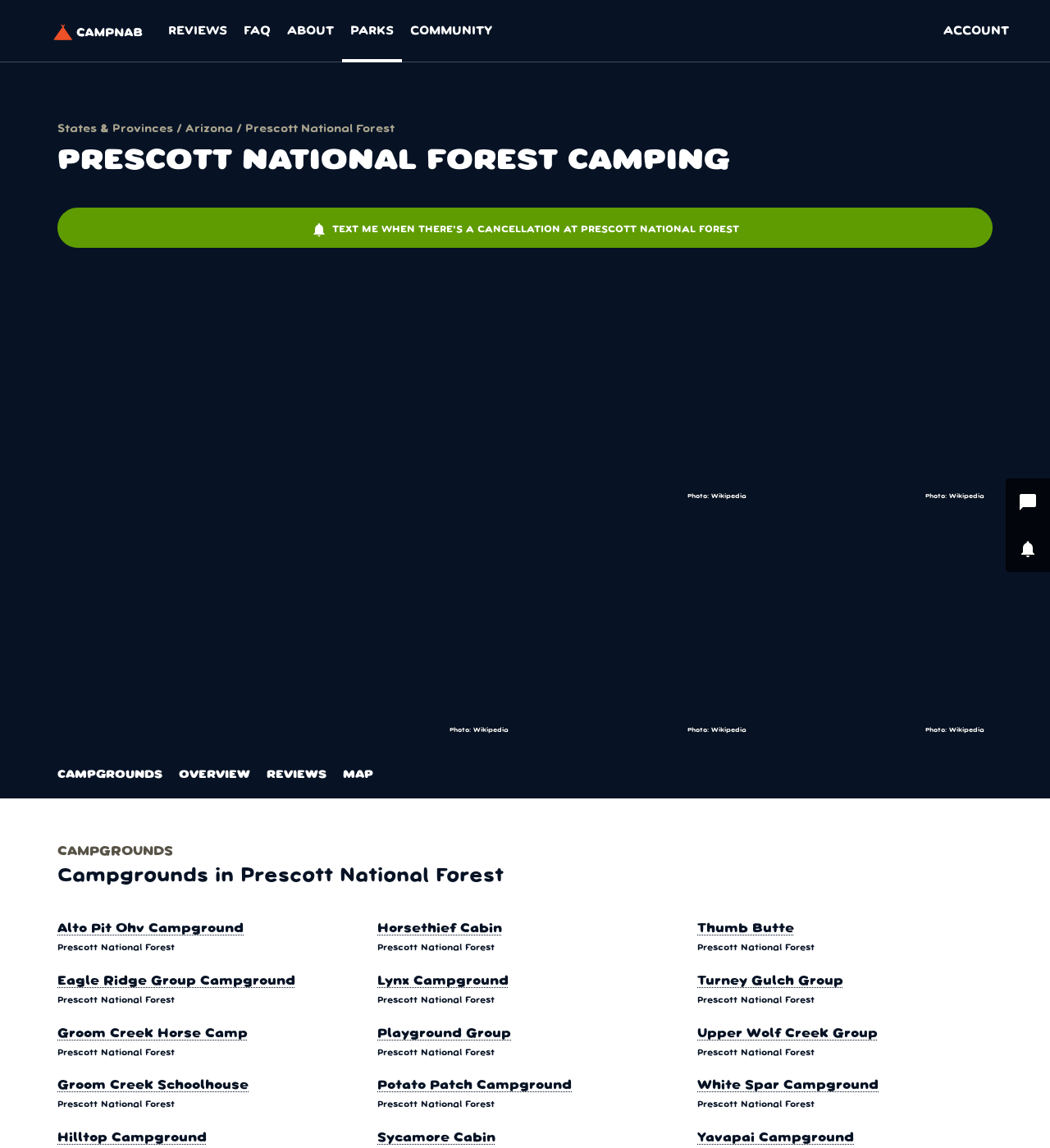Specify the bounding box coordinates of the element's area that should be clicked to execute the given instruction: "View reviews at Prescott National Forest". The coordinates should be four float numbers between 0 and 1, i.e., [left, top, right, bottom].

[0.248, 0.667, 0.317, 0.695]